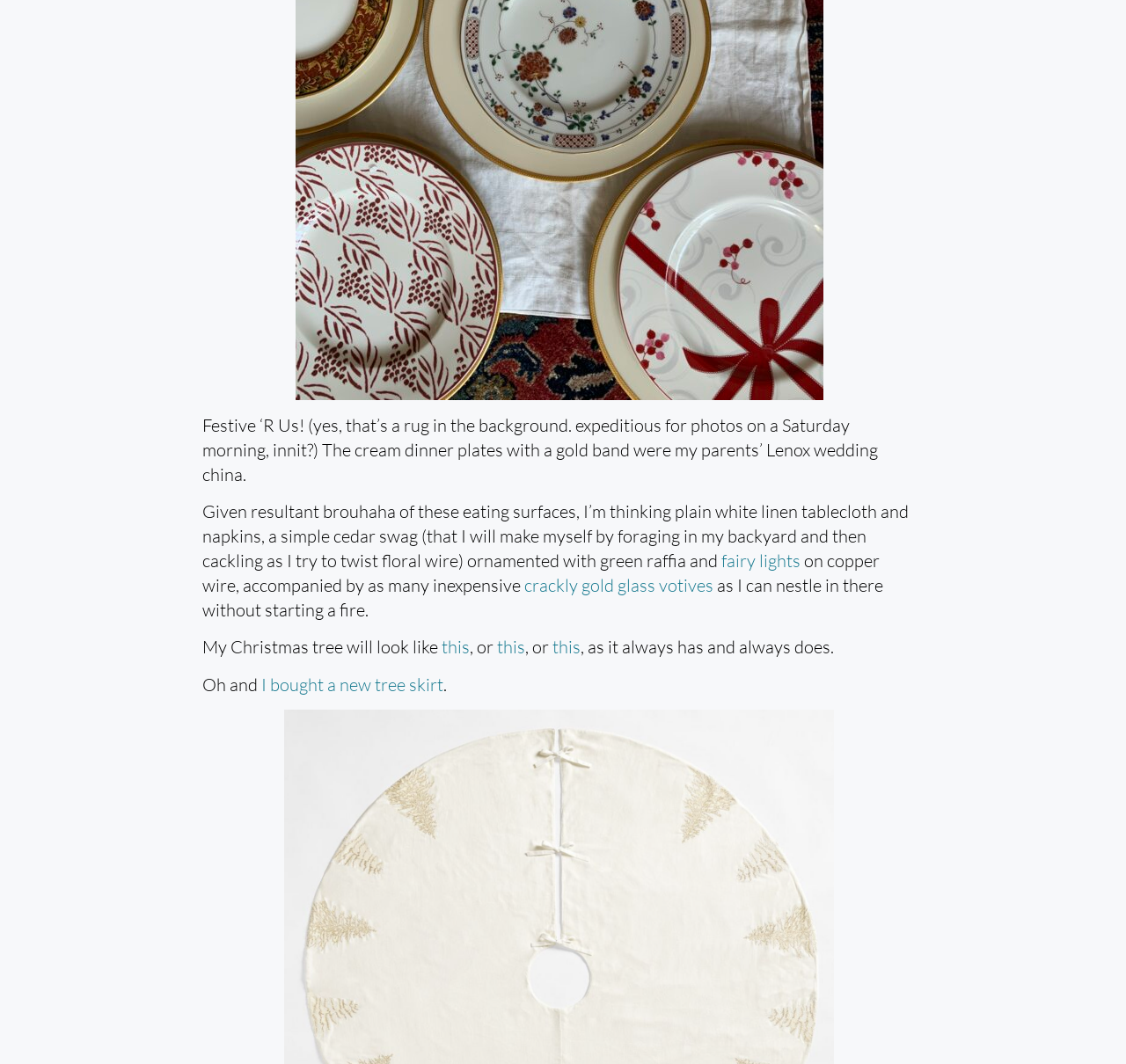What new item did the author buy for Christmas?
Could you answer the question in a detailed manner, providing as much information as possible?

The author mentions that they bought a new tree skirt, which is a new item they have purchased for the Christmas season.